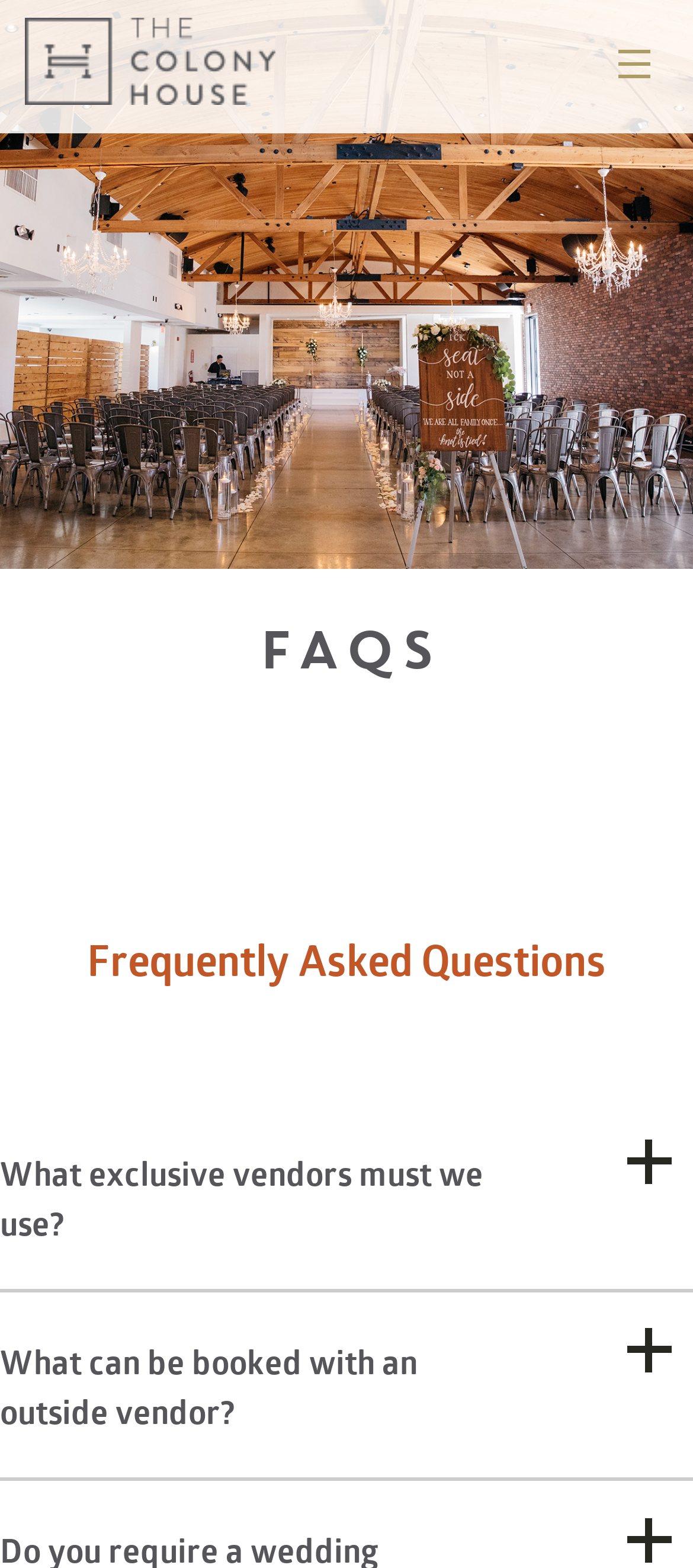Can you specify the bounding box coordinates of the area that needs to be clicked to fulfill the following instruction: "view weddings information"?

[0.0, 0.227, 1.0, 0.29]